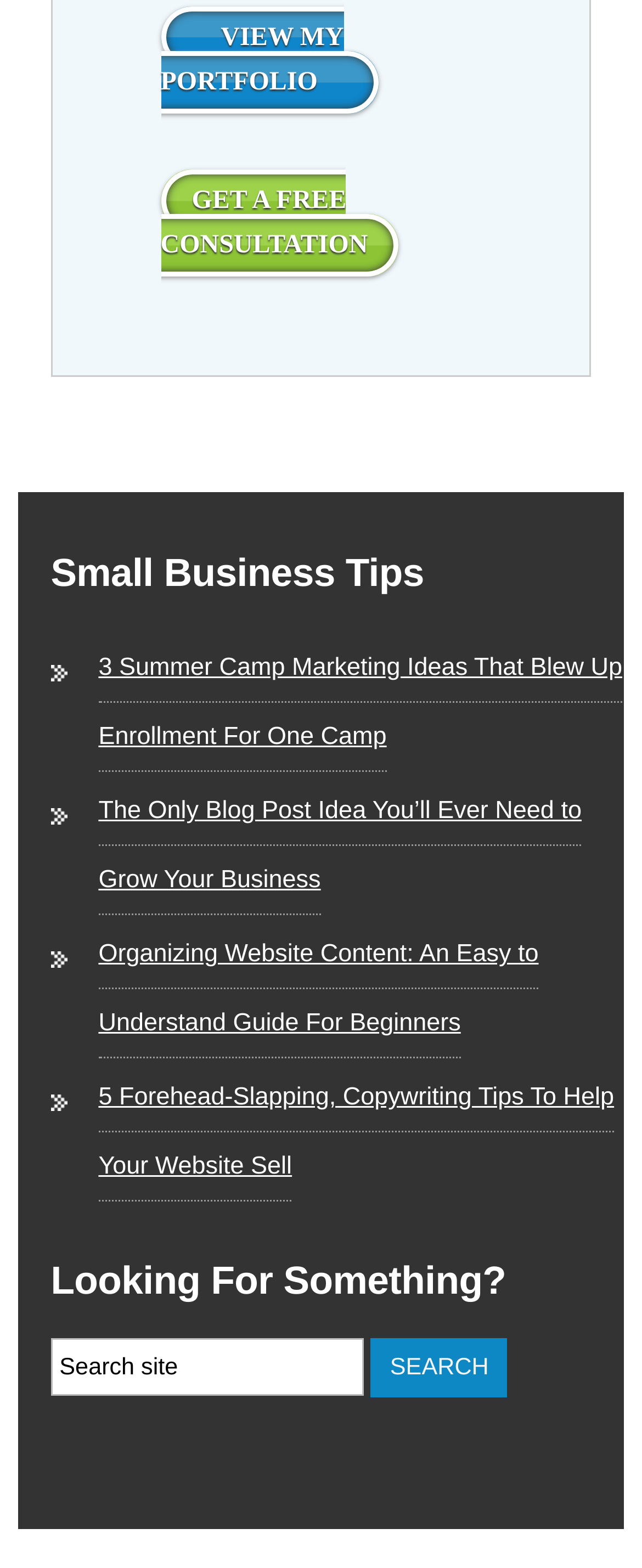Determine the bounding box coordinates for the area you should click to complete the following instruction: "Click search".

[0.578, 0.853, 0.791, 0.891]